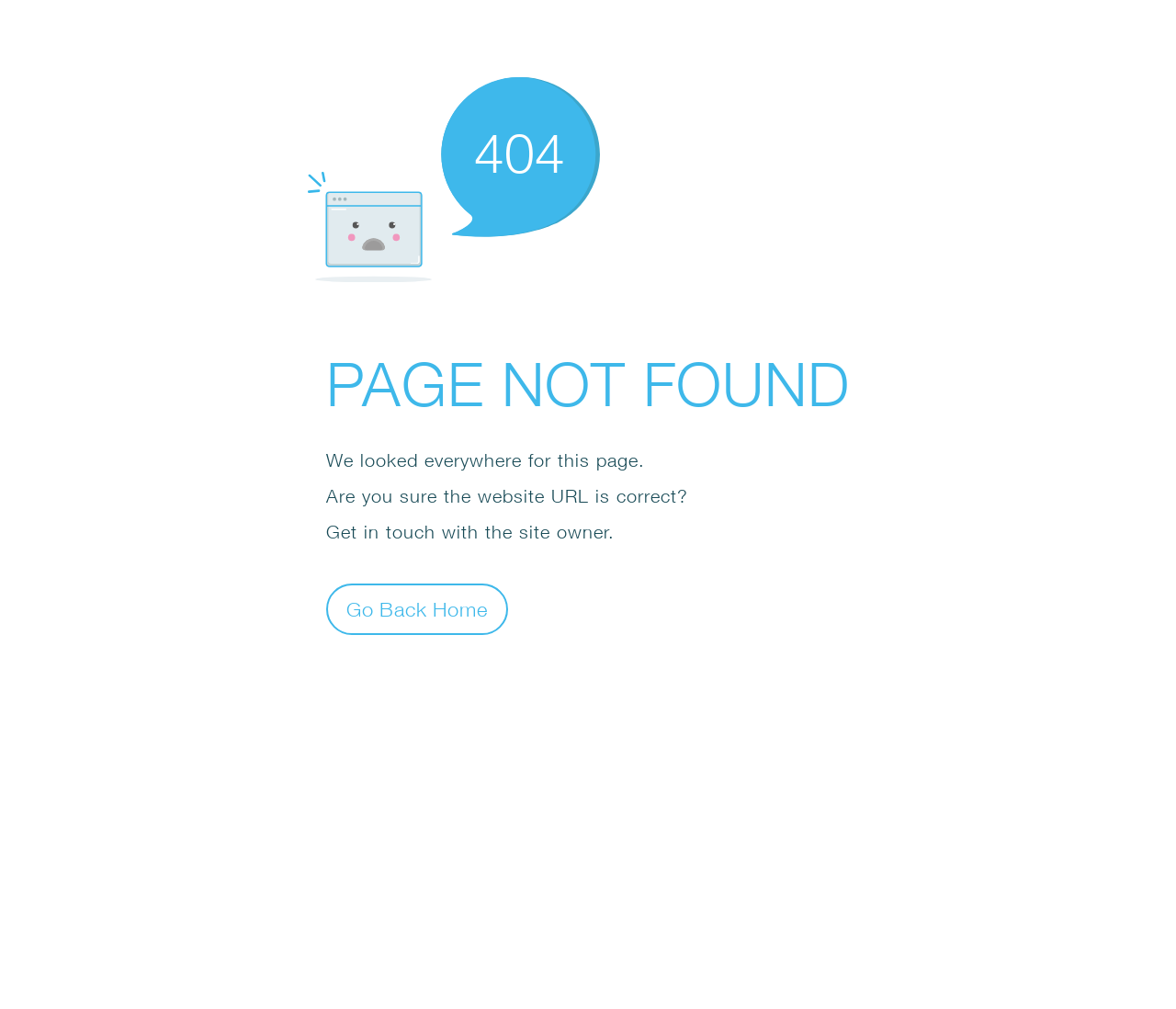What is the suggested action?
Refer to the image and answer the question using a single word or phrase.

Go Back Home